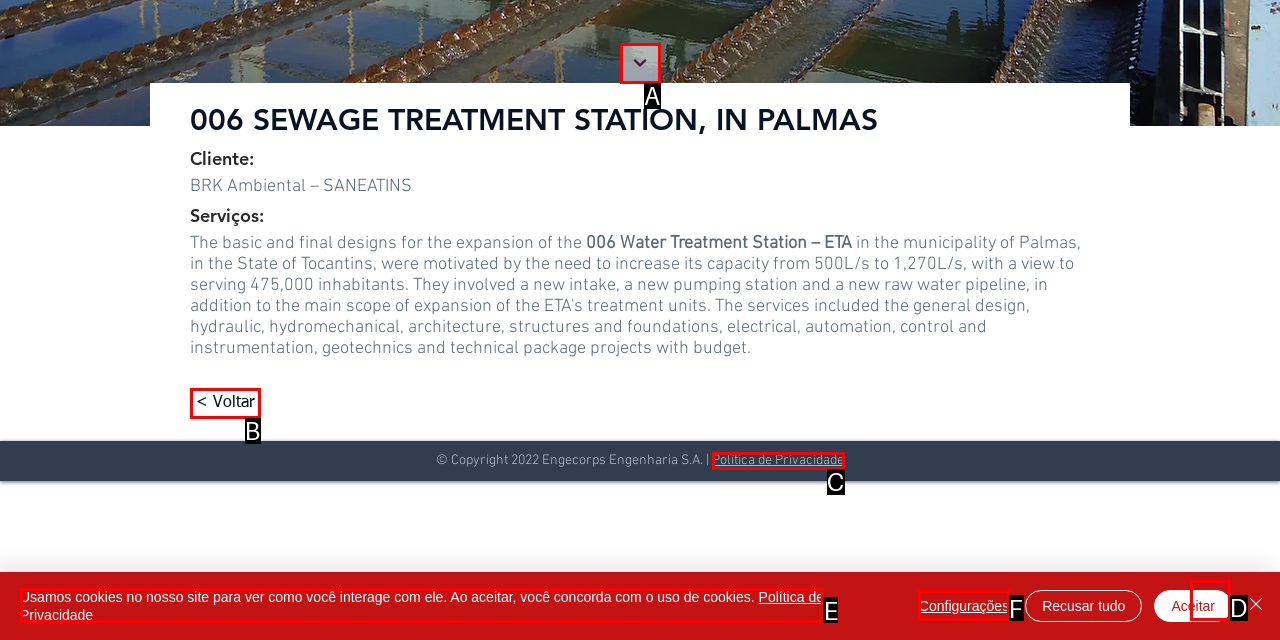From the choices given, find the HTML element that matches this description: Proceed to the website Linkedin. Answer with the letter of the selected option directly.

None